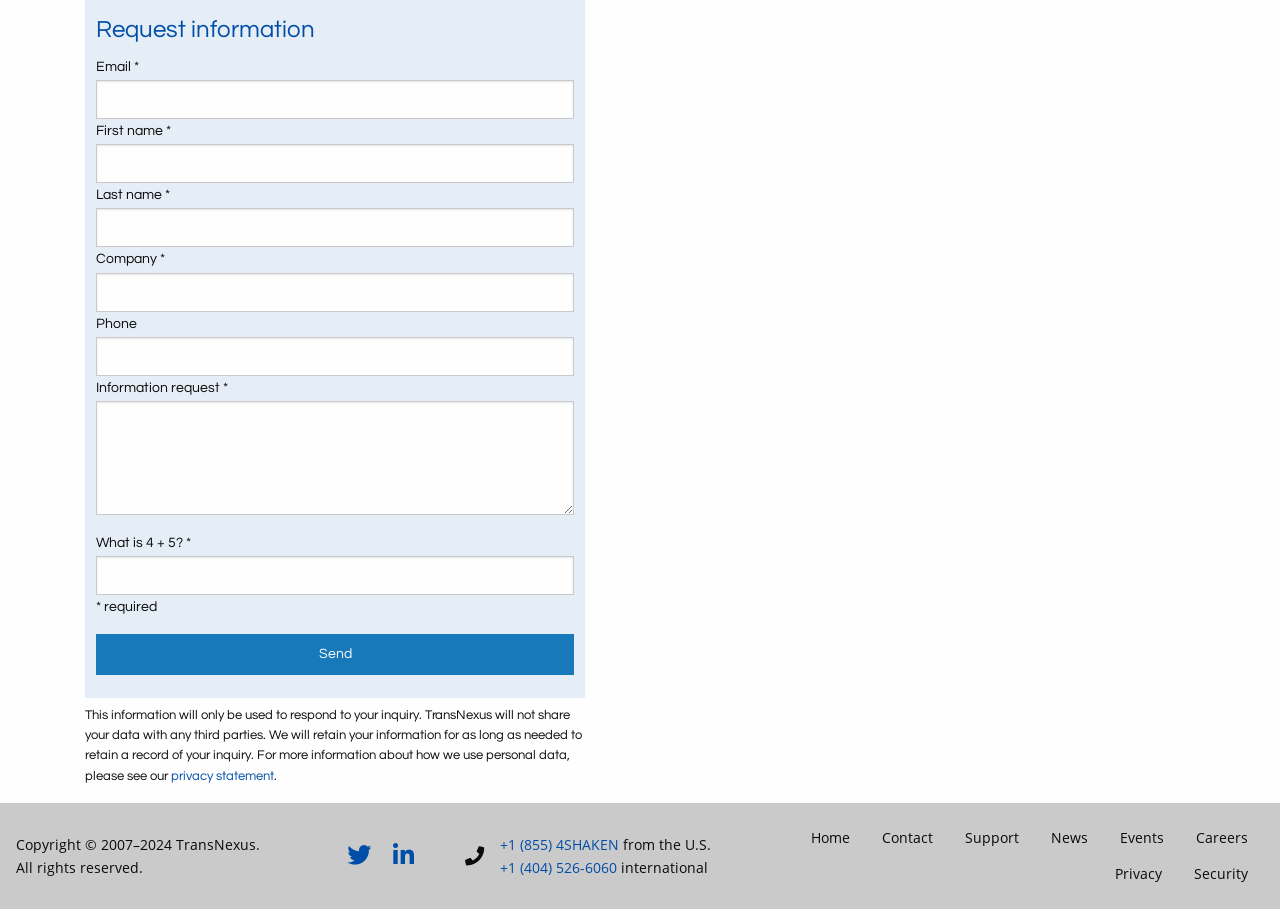Find the bounding box coordinates for the area that should be clicked to accomplish the instruction: "Click Send".

[0.075, 0.698, 0.449, 0.743]